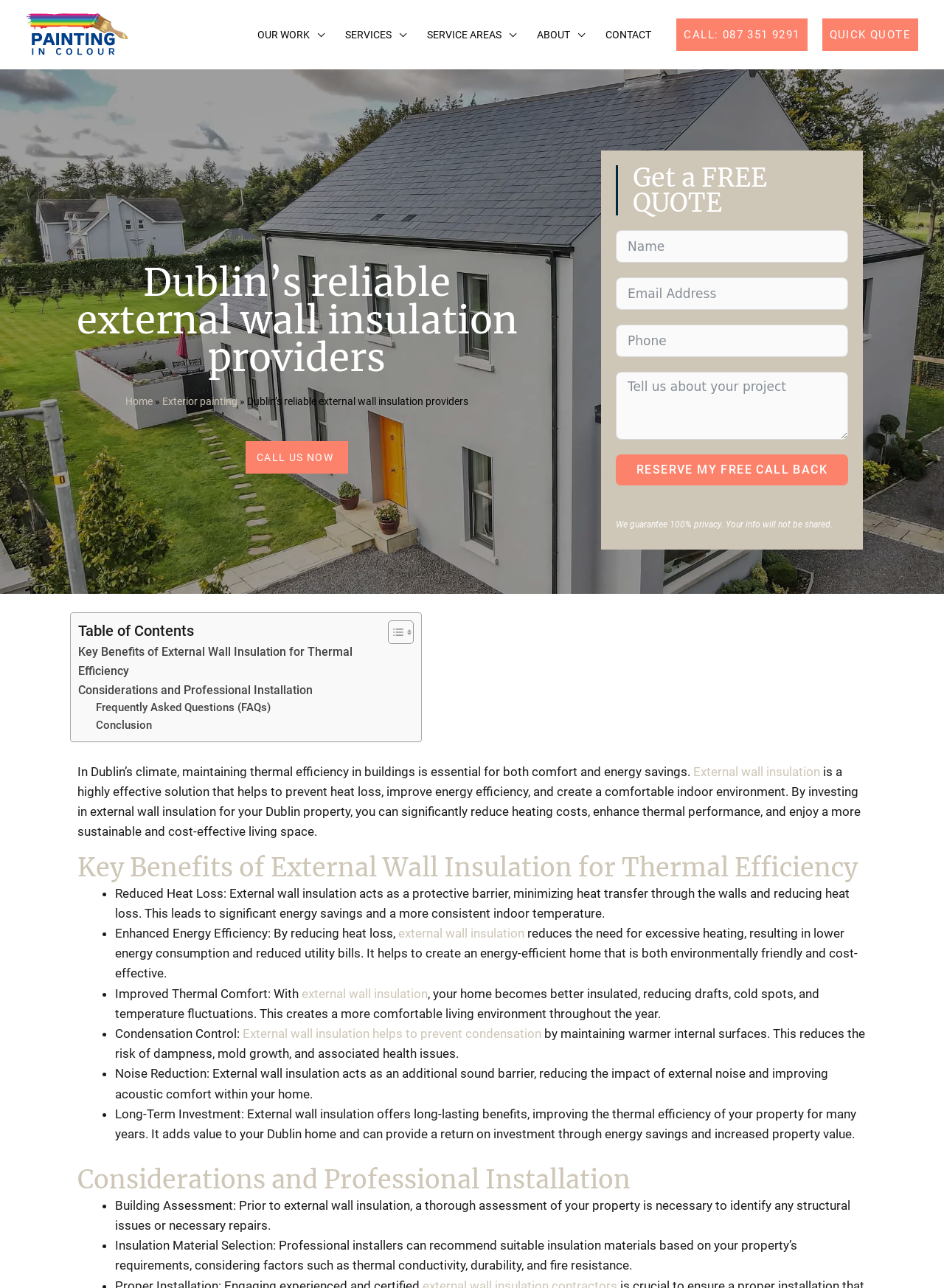Please give the bounding box coordinates of the area that should be clicked to fulfill the following instruction: "Fill in the contact form". The coordinates should be in the format of four float numbers from 0 to 1, i.e., [left, top, right, bottom].

[0.652, 0.179, 0.898, 0.388]